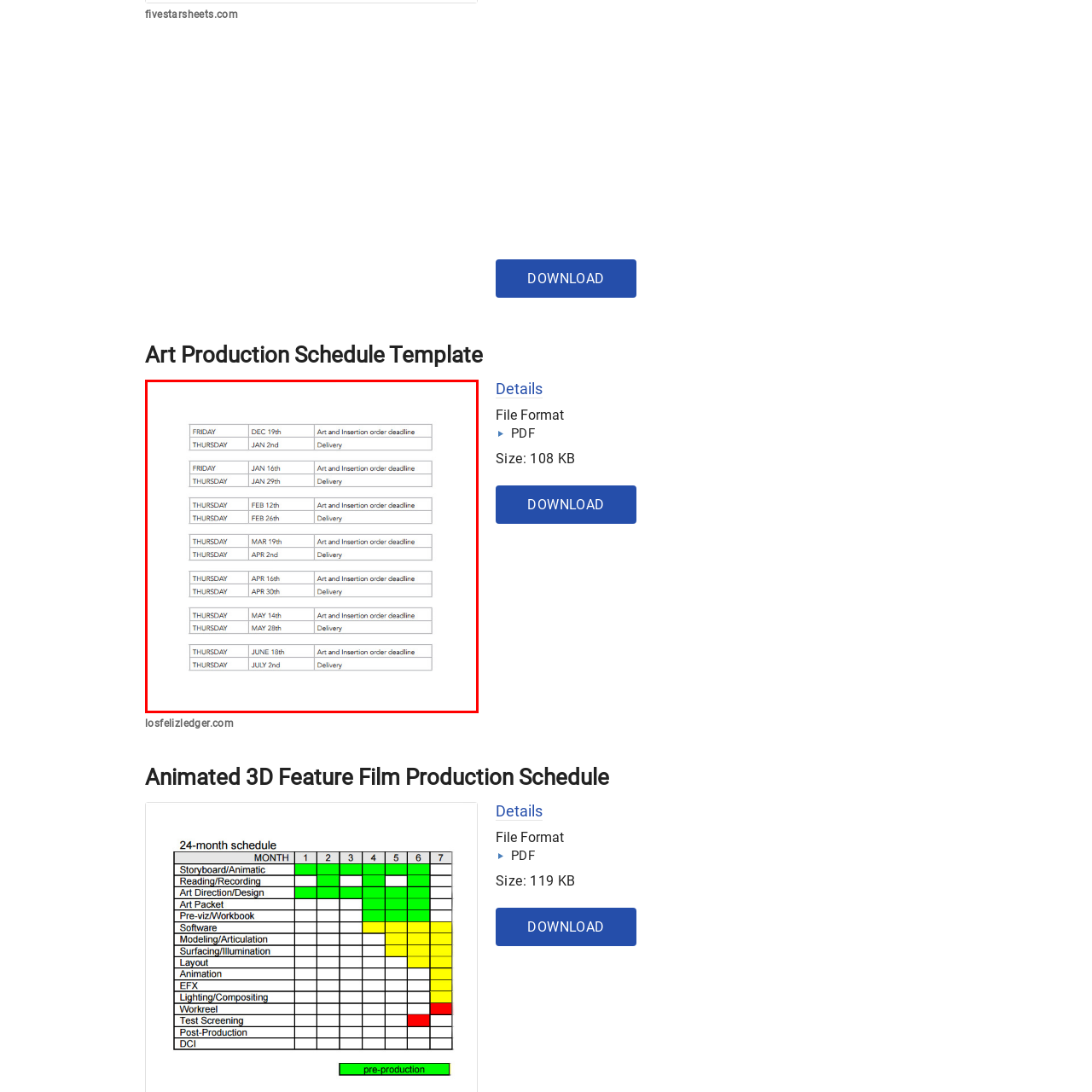What type of teams is this template intended for?
Analyze the image surrounded by the red bounding box and provide a thorough answer.

The template is likely intended for use by teams involved in art production, providing a clear roadmap of important dates, and ensuring all parties are aware of deadlines and deliverables within the project timeline.